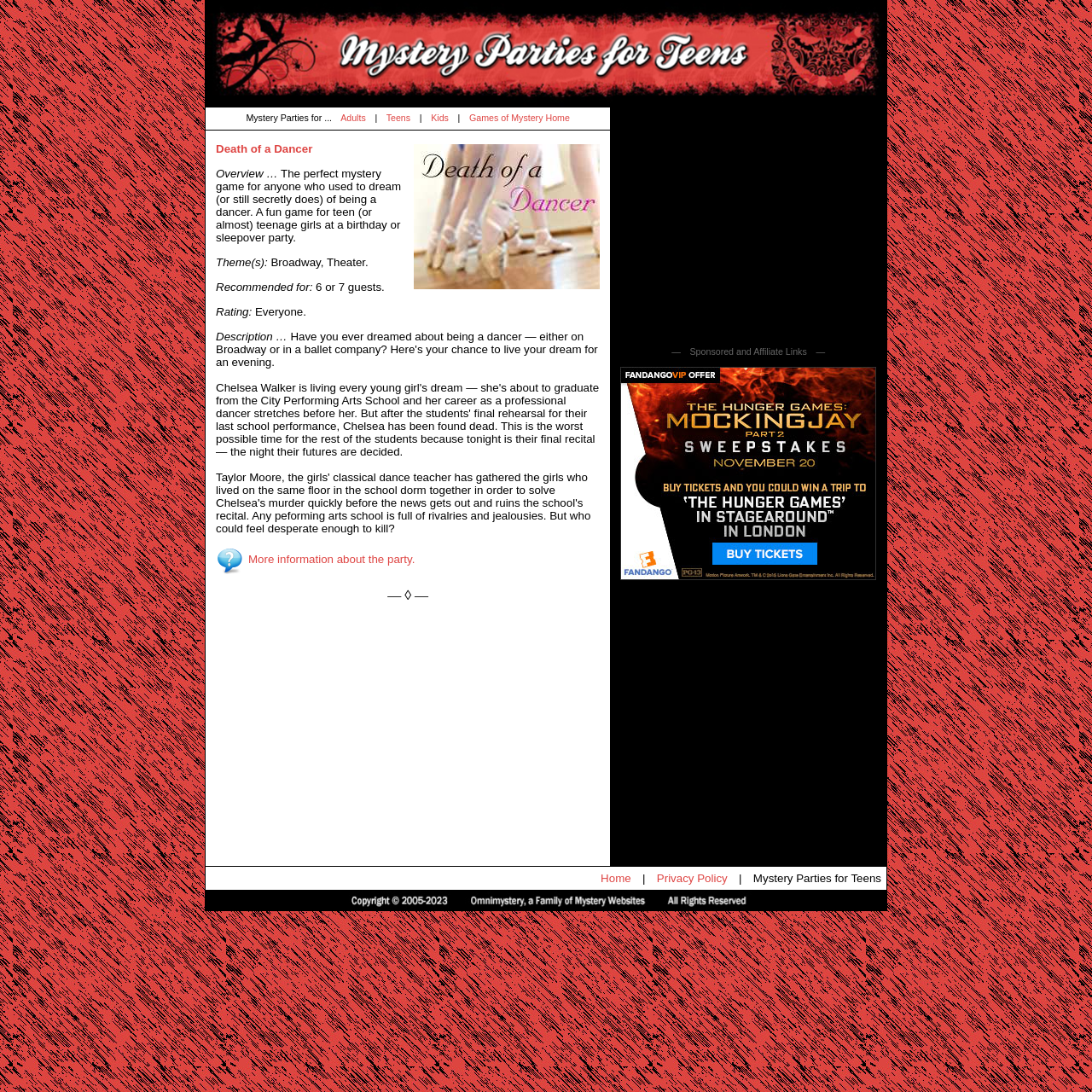Find and extract the text of the primary heading on the webpage.

Death of a Dancer